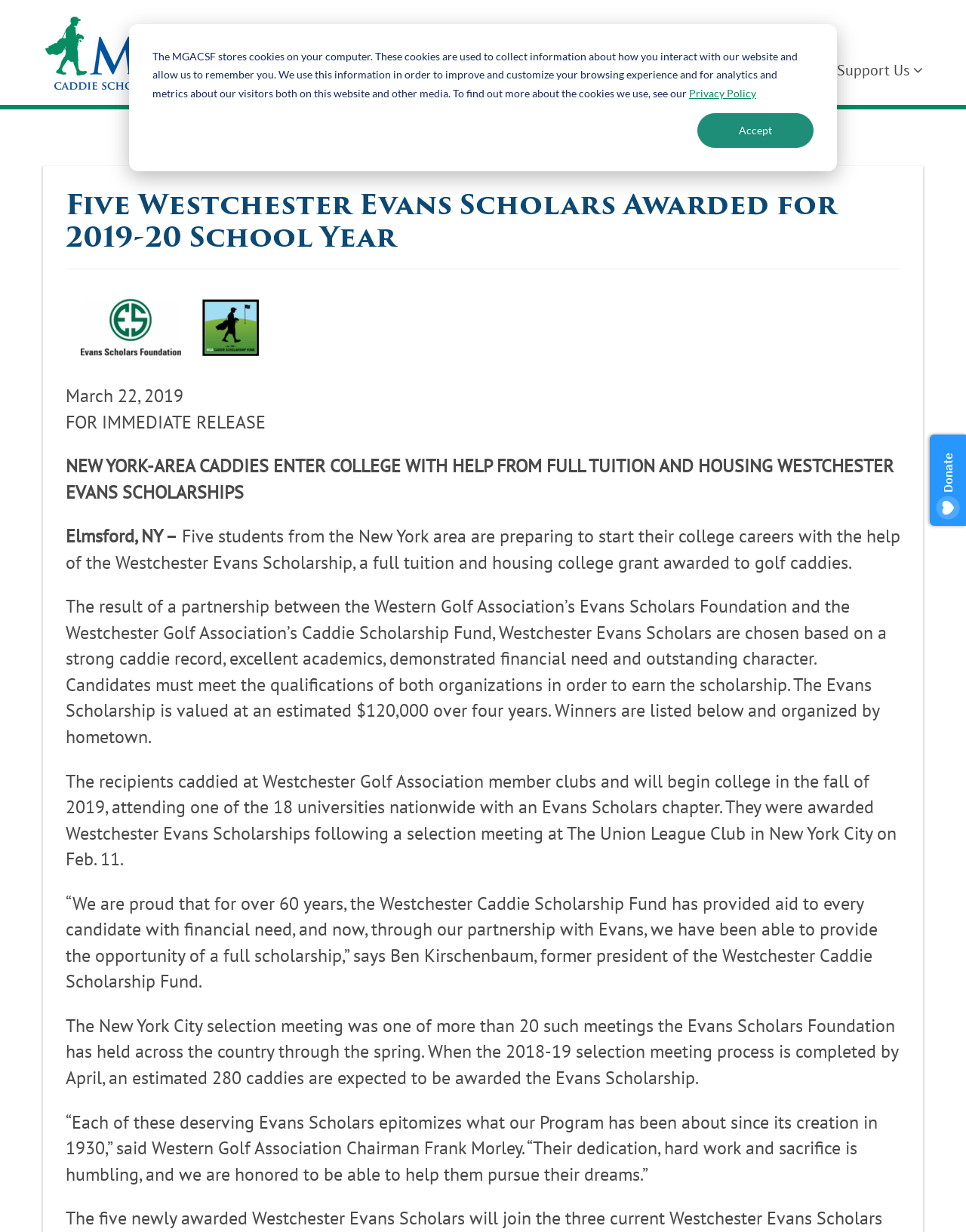What is the estimated value of the Evans Scholarship over four years?
Please ensure your answer is as detailed and informative as possible.

The answer can be found in the paragraph that starts with 'The result of a partnership between the Western Golf Association’s Evans Scholars Foundation and the Westchester Golf Association’s Caddie Scholarship Fund...' It is mentioned that the Evans Scholarship is valued at an estimated $120,000 over four years.